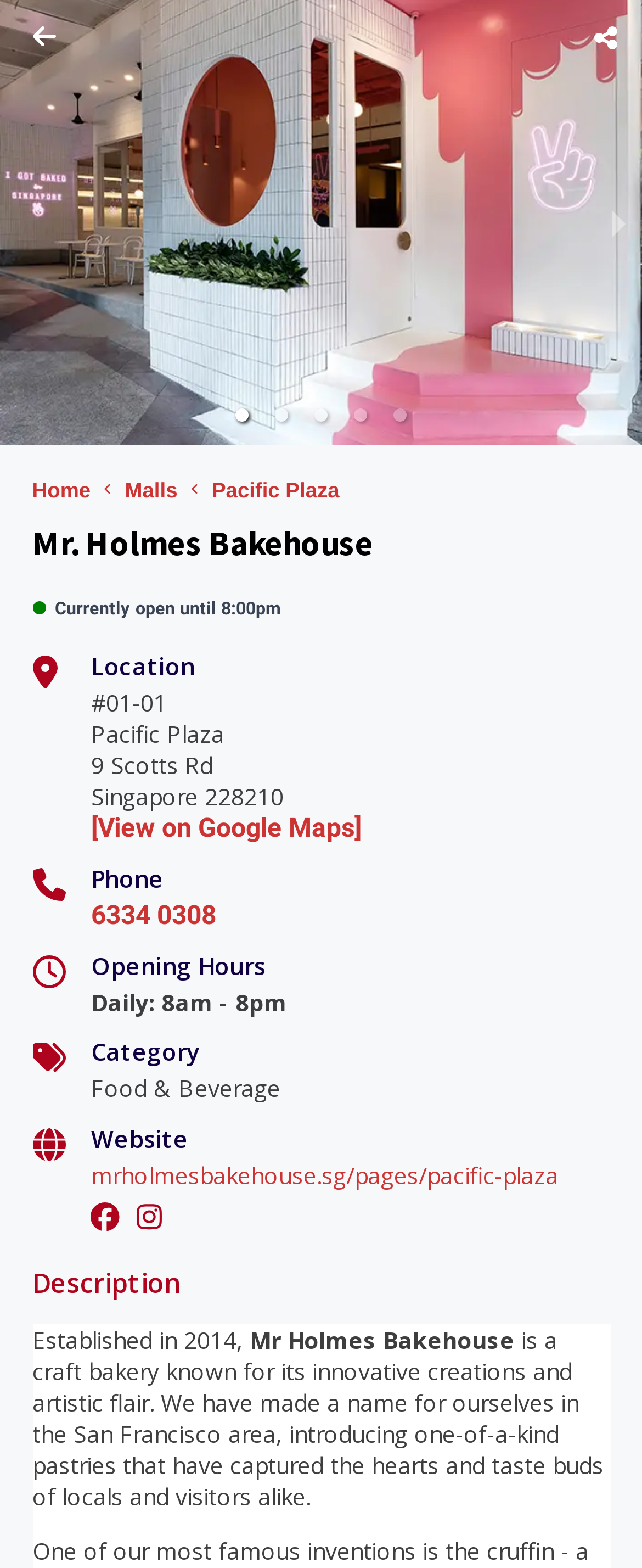Using the element description provided, determine the bounding box coordinates in the format (top-left x, top-left y, bottom-right x, bottom-right y). Ensure that all values are floating point numbers between 0 and 1. Element description: mrholmesbakehouse.sg/pages/pacific-plaza

[0.142, 0.74, 0.87, 0.76]